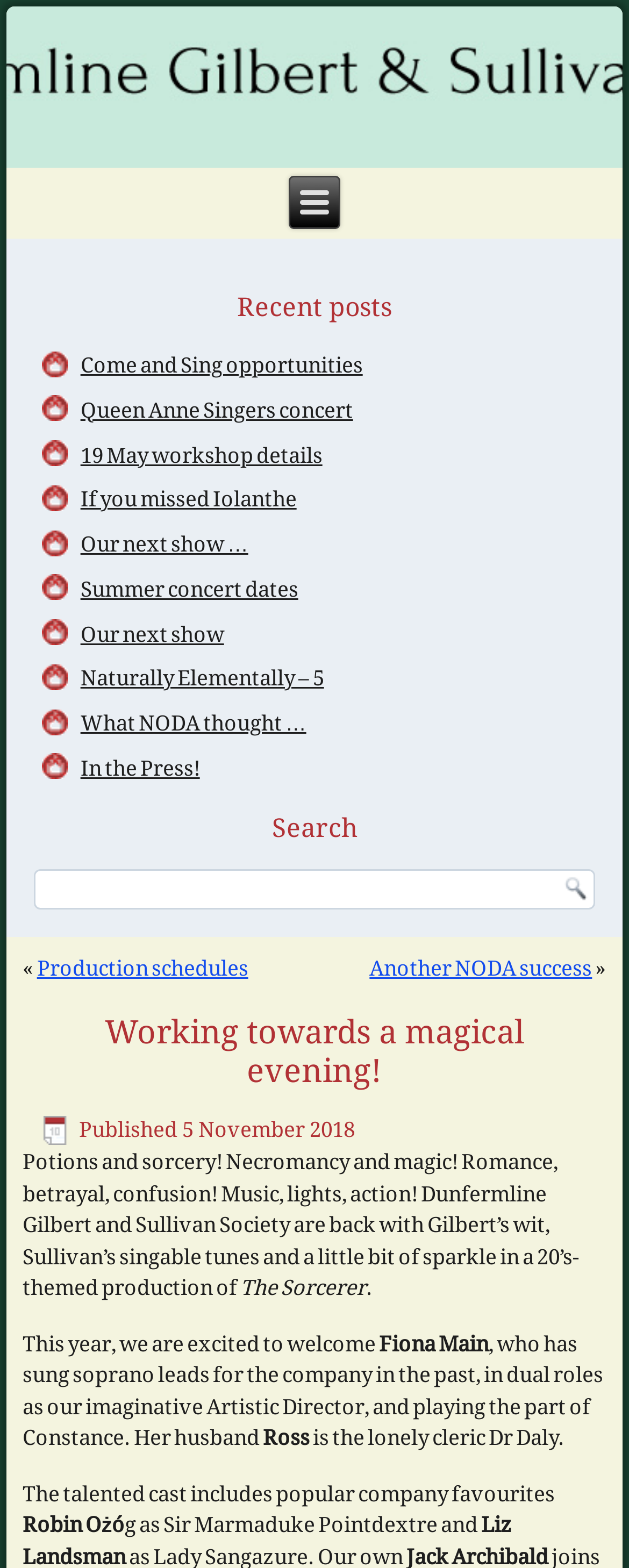Refer to the image and provide an in-depth answer to the question: 
How many links are there in the 'Recent posts' section?

The 'Recent posts' section can be found in the top-middle part of the webpage, where there are 9 links listed. These links are likely to be recent posts or articles related to the society.